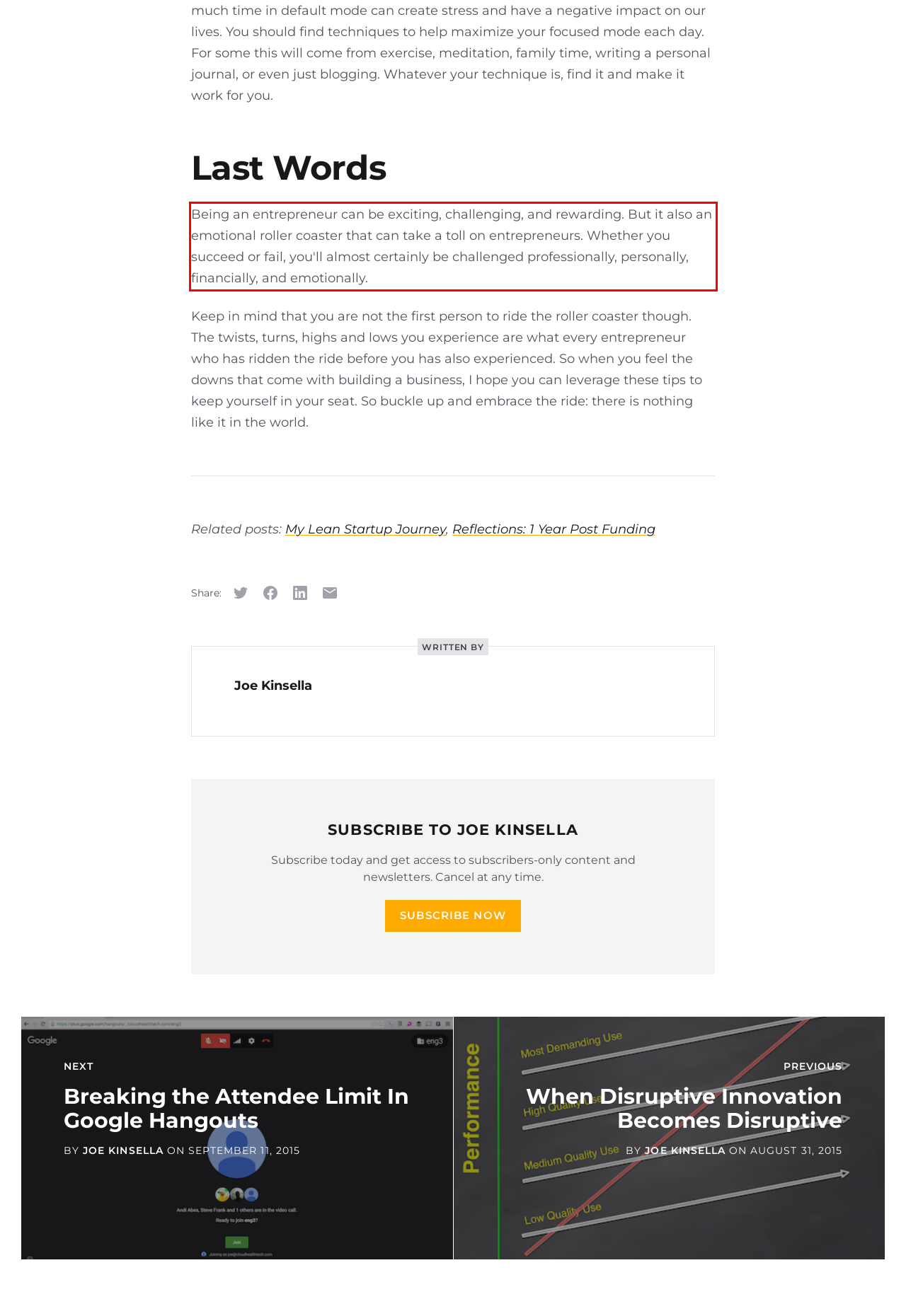Please examine the webpage screenshot containing a red bounding box and use OCR to recognize and output the text inside the red bounding box.

Being an entrepreneur can be exciting, challenging, and rewarding. But it also an emotional roller coaster that can take a toll on entrepreneurs. Whether you succeed or fail, you'll almost certainly be challenged professionally, personally, financially, and emotionally.